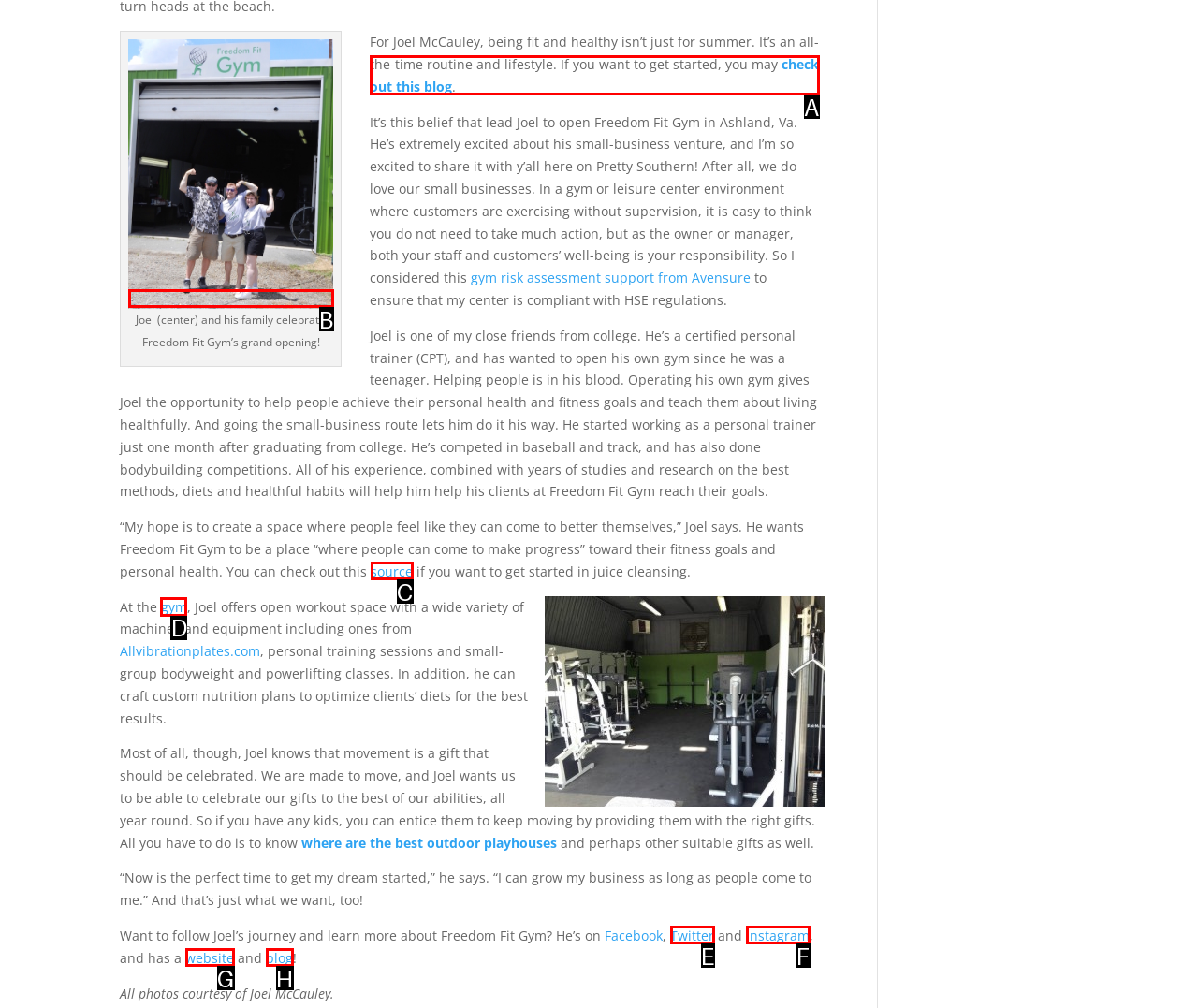Determine the letter of the UI element that you need to click to perform the task: visit Freedom Fit Gym.
Provide your answer with the appropriate option's letter.

D